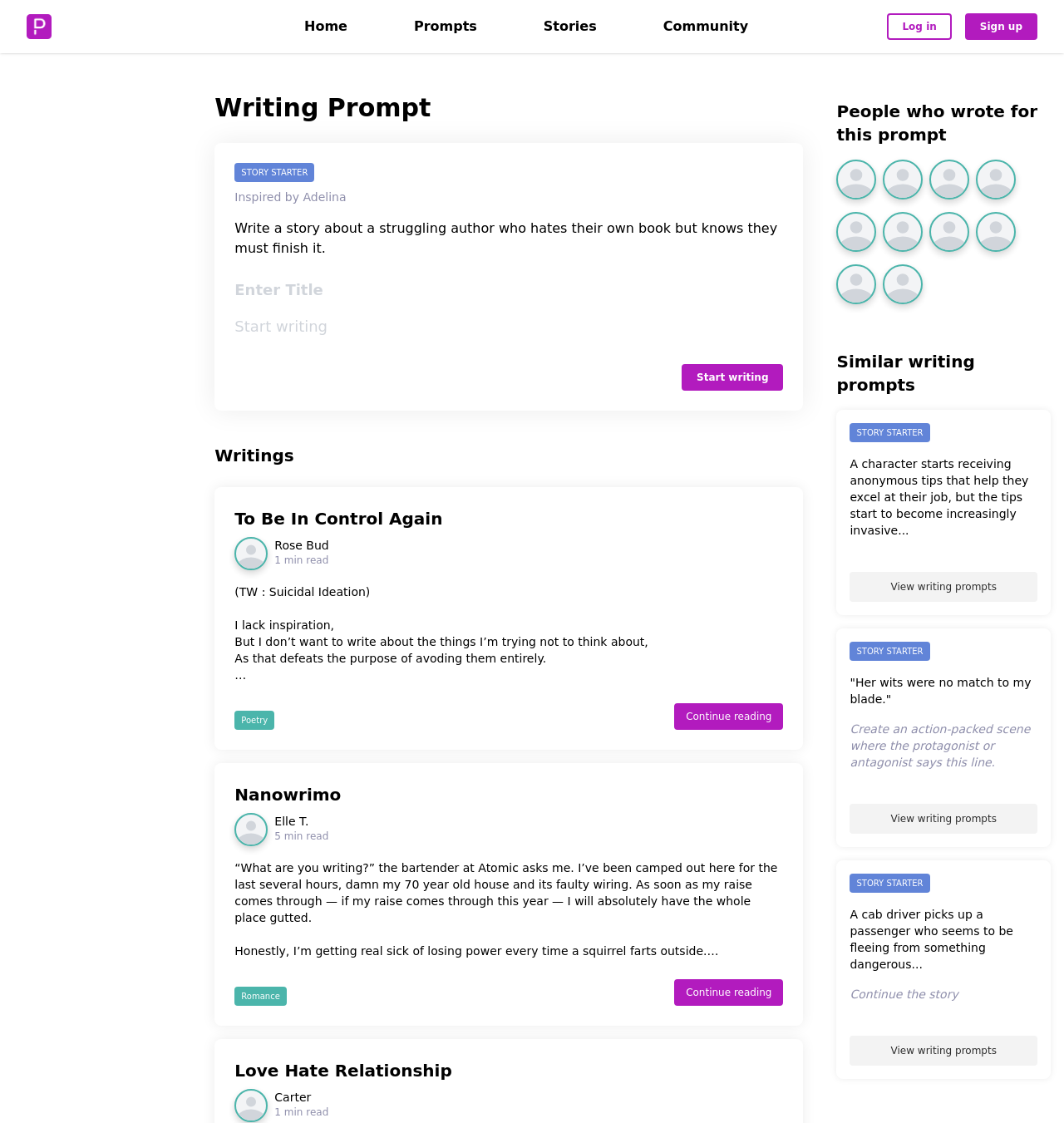Please locate the bounding box coordinates of the element that needs to be clicked to achieve the following instruction: "Learn about AI-powered forecasting for budgeting with confidence in finance". The coordinates should be four float numbers between 0 and 1, i.e., [left, top, right, bottom].

None